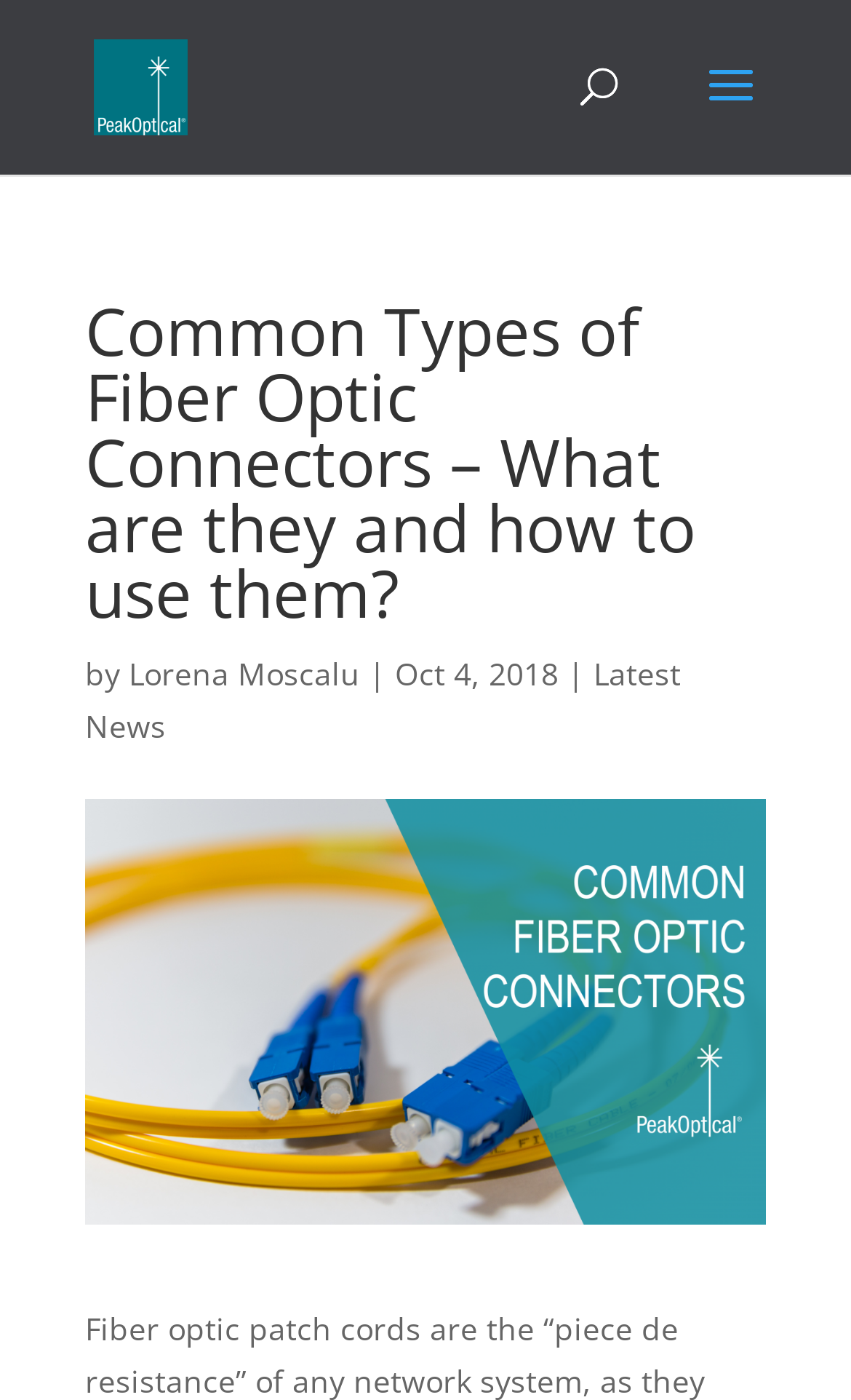What is the company mentioned in the article?
Please provide a single word or phrase as your answer based on the screenshot.

PeakOptical A/S